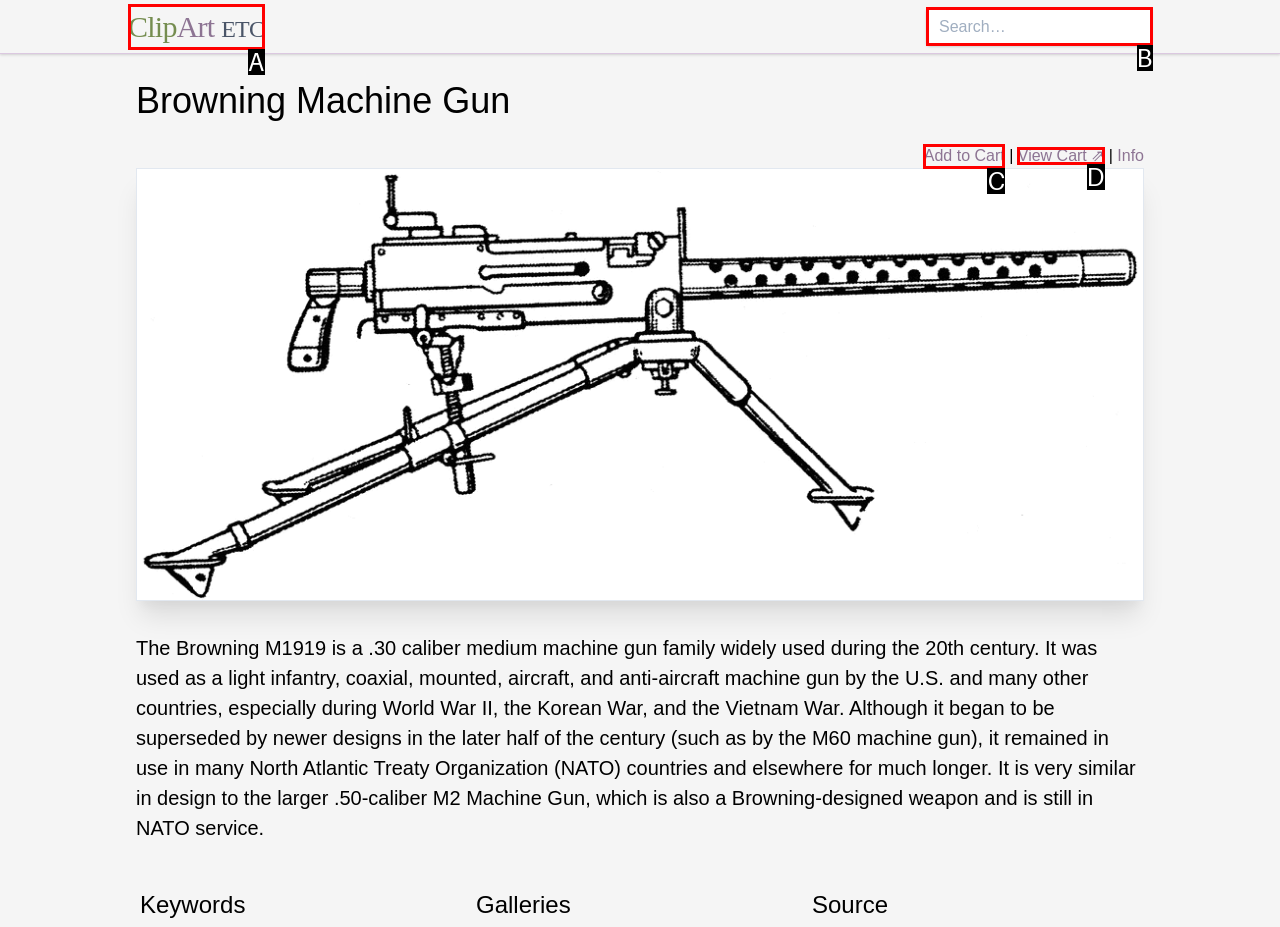Select the letter from the given choices that aligns best with the description: Add to Cart. Reply with the specific letter only.

C